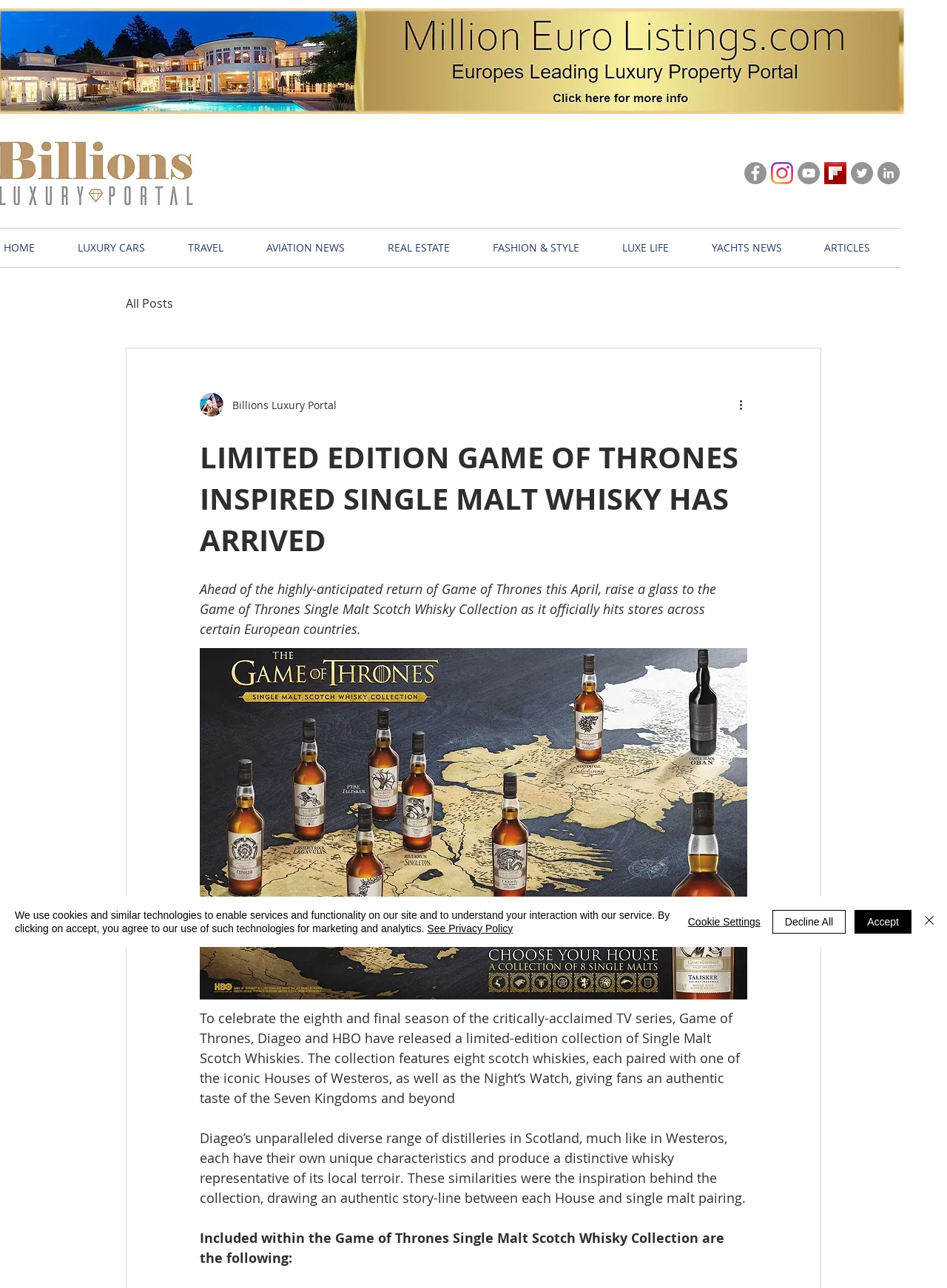Using the information shown in the image, answer the question with as much detail as possible: How many scotch whiskies are featured in the collection?

The text 'The collection features eight scotch whiskies, each paired with one of the iconic Houses of Westeros, as well as the Night’s Watch...' indicates that there are eight scotch whiskies in the collection.